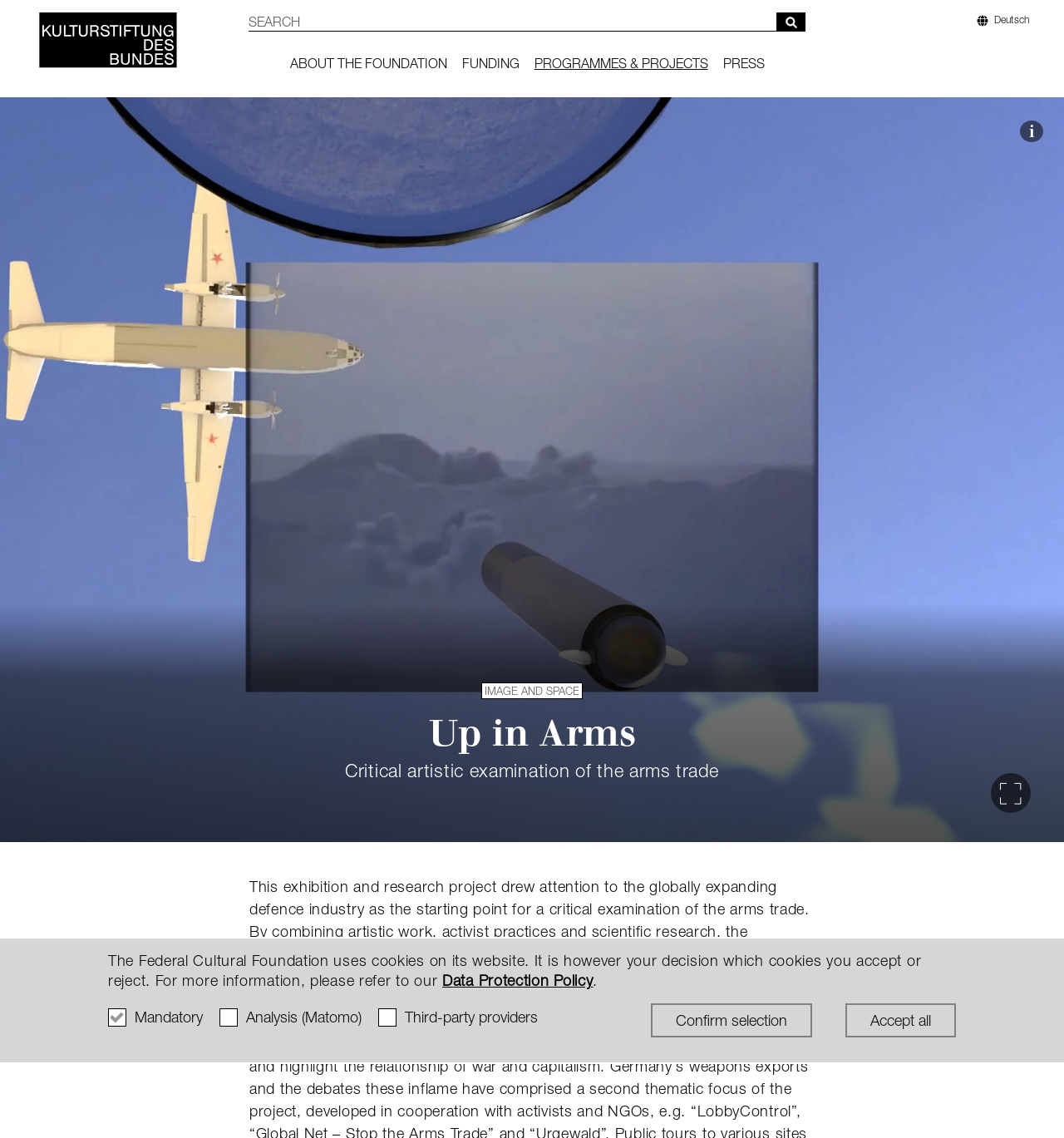Kindly provide the bounding box coordinates of the section you need to click on to fulfill the given instruction: "Go to the start page".

[0.037, 0.011, 0.167, 0.06]